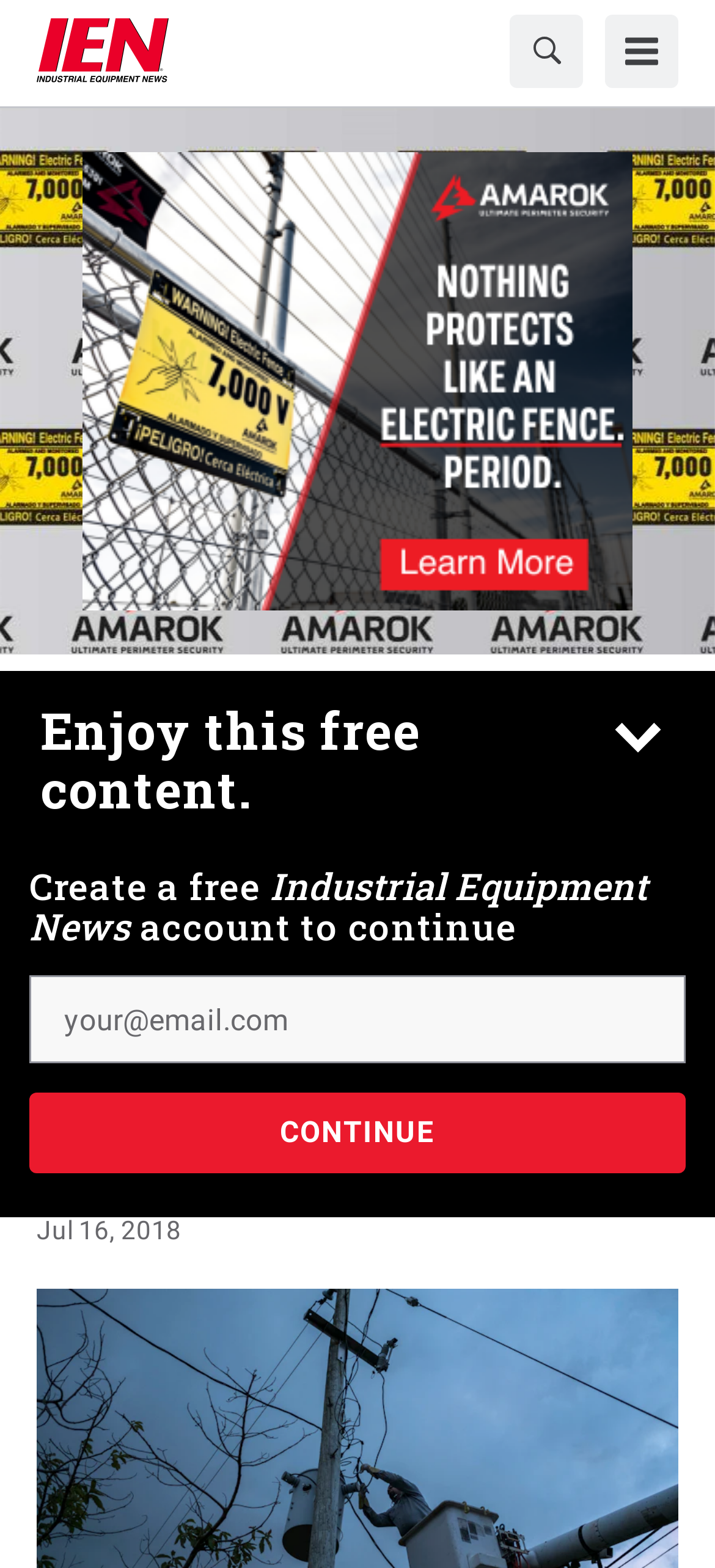Please locate the bounding box coordinates of the element that needs to be clicked to achieve the following instruction: "Click for more information". The coordinates should be four float numbers between 0 and 1, i.e., [left, top, right, bottom].

[0.0, 0.069, 1.0, 0.417]